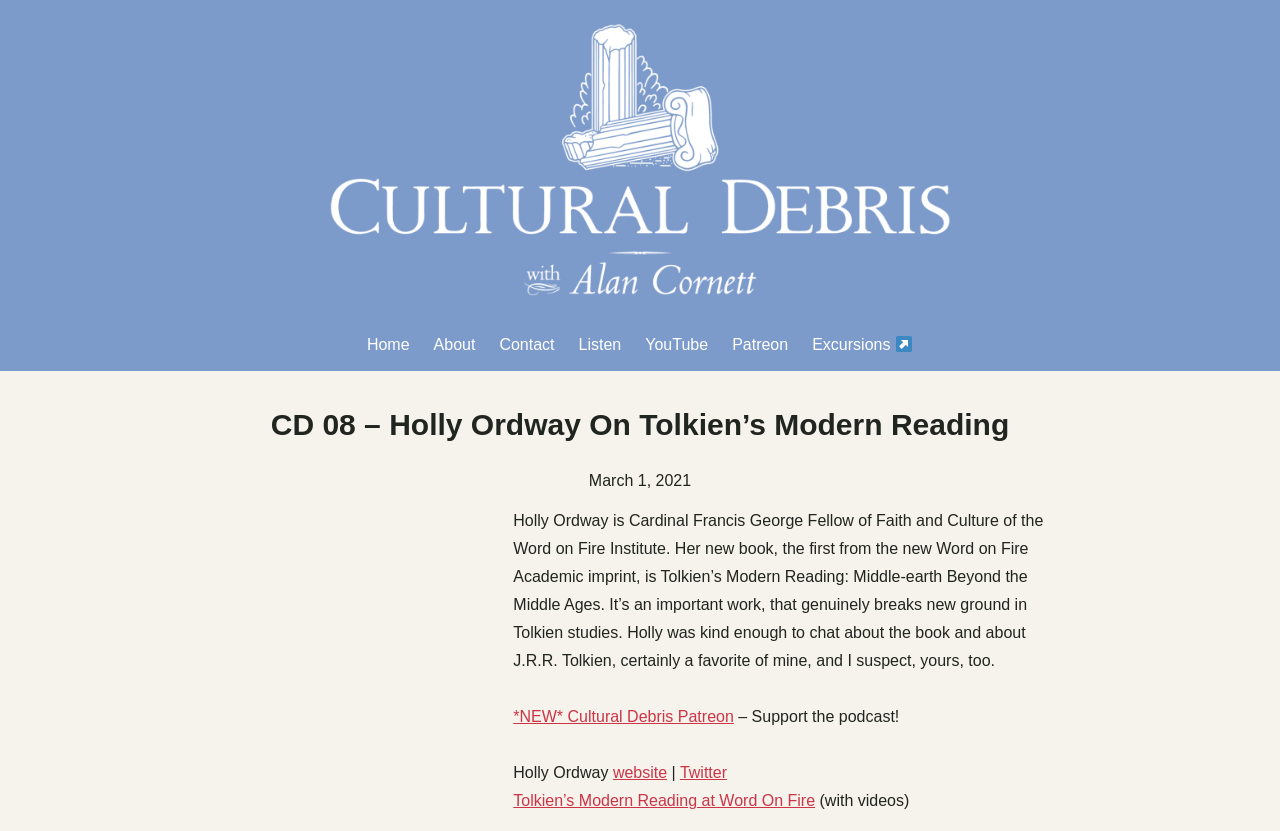Show the bounding box coordinates of the region that should be clicked to follow the instruction: "Read more about Tolkien’s Modern Reading."

[0.401, 0.953, 0.637, 0.974]